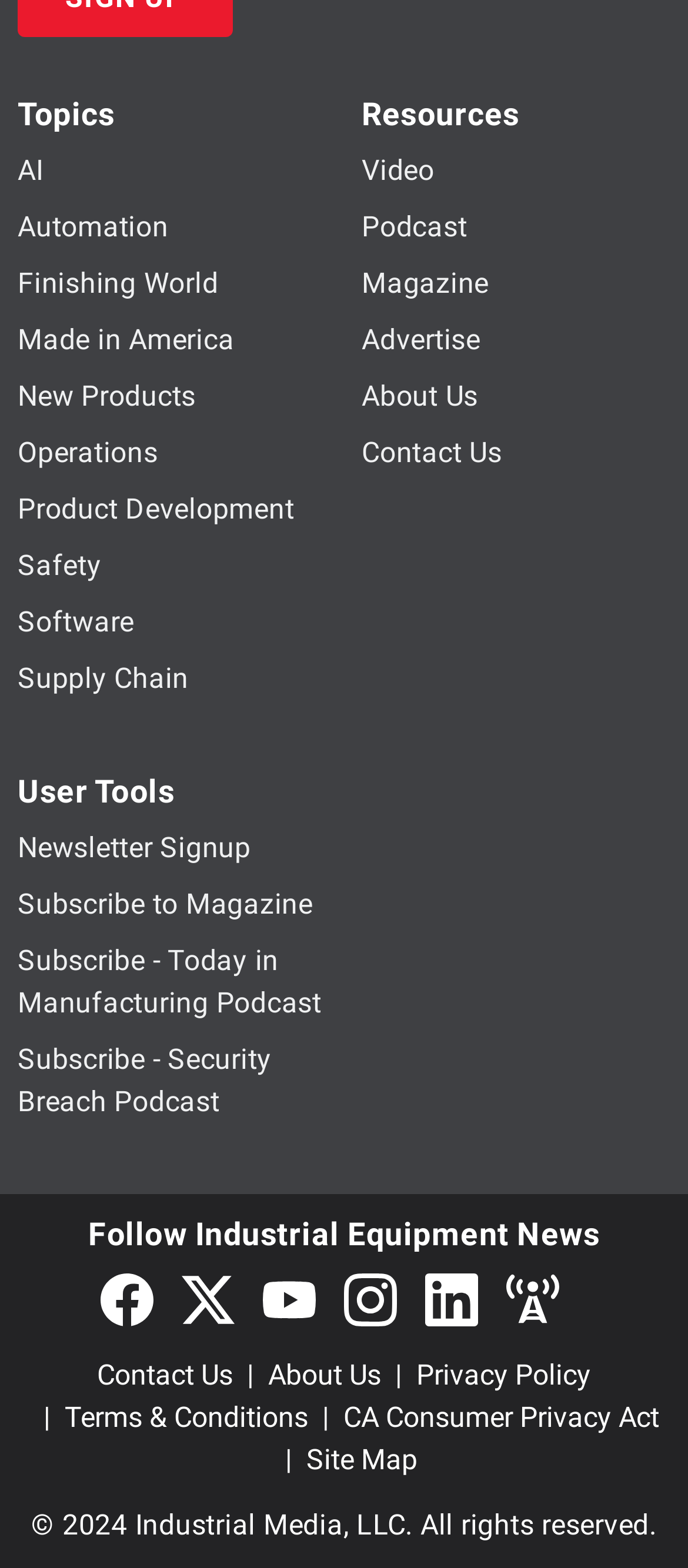Identify the bounding box coordinates of the section that should be clicked to achieve the task described: "Follow on Facebook".

[0.146, 0.811, 0.223, 0.845]